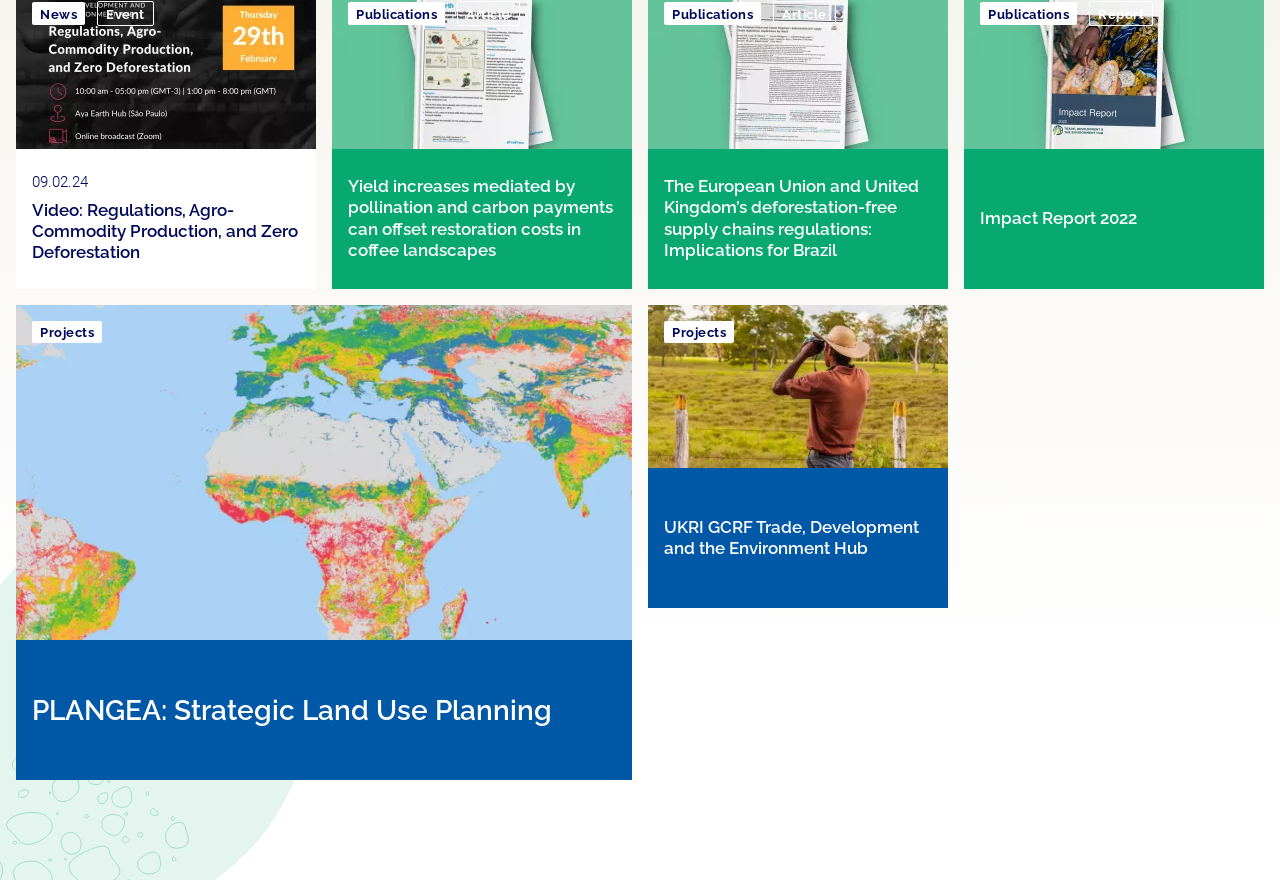Identify the bounding box of the UI element that matches this description: "PLANGEA: Strategic Land Use Planning".

[0.012, 0.728, 0.494, 0.887]